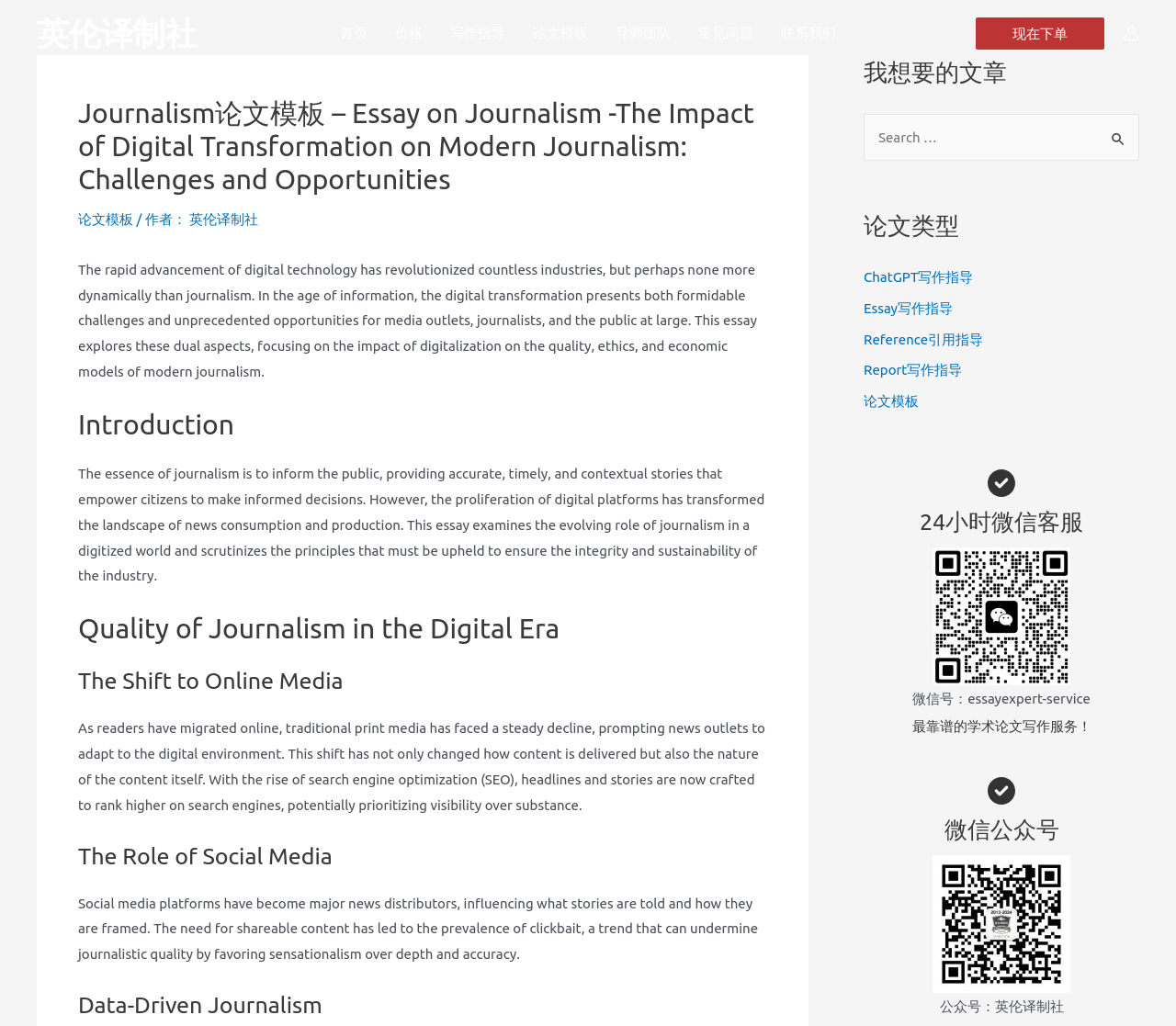Could you identify the text that serves as the heading for this webpage?

Journalism论文模板 – Essay on Journalism -The Impact of Digital Transformation on Modern Journalism: Challenges and Opportunities